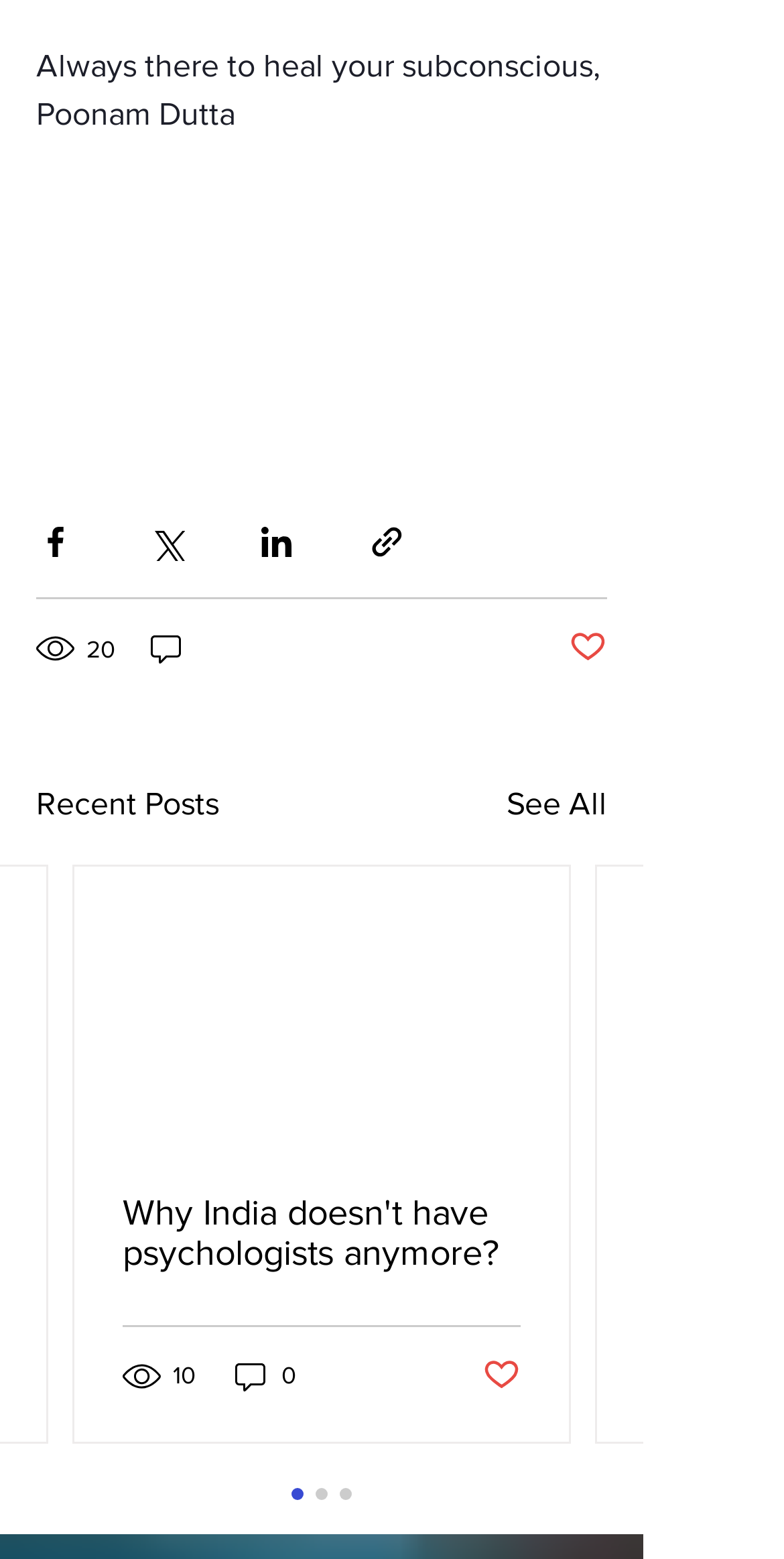Specify the bounding box coordinates of the area that needs to be clicked to achieve the following instruction: "Like the post".

[0.726, 0.402, 0.774, 0.43]